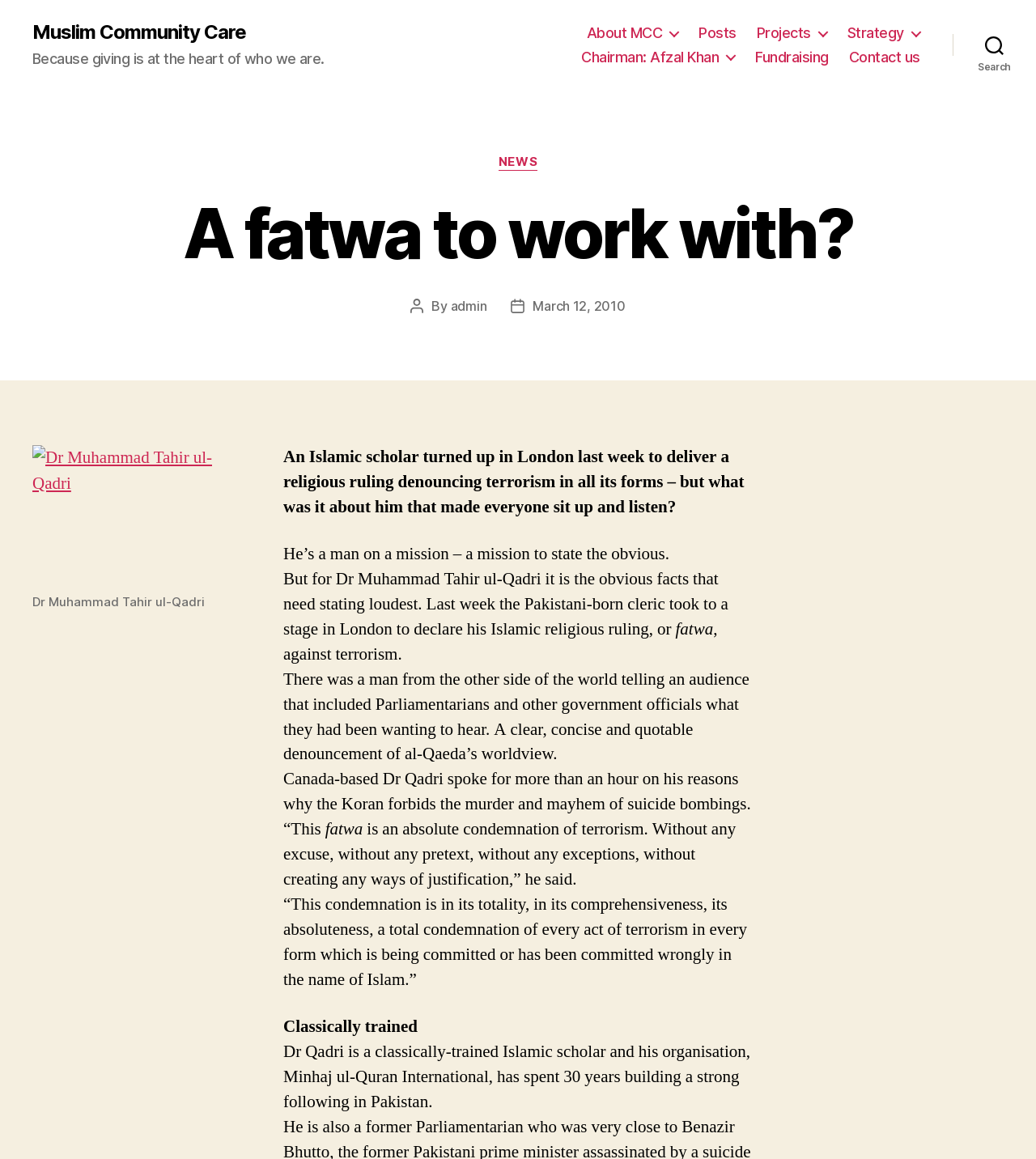Determine the bounding box coordinates for the region that must be clicked to execute the following instruction: "Click the link to read the study by Bansal et al.".

None